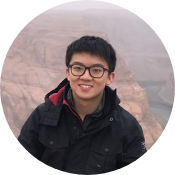Describe all the elements and aspects of the image comprehensively.

The image features a young individual with short black hair and glasses, smiling warmly at the camera. They are wearing a dark jacket with a hint of a red lining, set against a stunning natural backdrop of rocky terrain, which suggests they are in an outdoor location, possibly a national park or a scenic viewpoint. This individual appears to be associated with the academic context, specifically as a graduate student or a graduate student instructor, as indicated in the educational setting. The circular framing of the photo adds a polished touch, emphasizing their approachable demeanor.